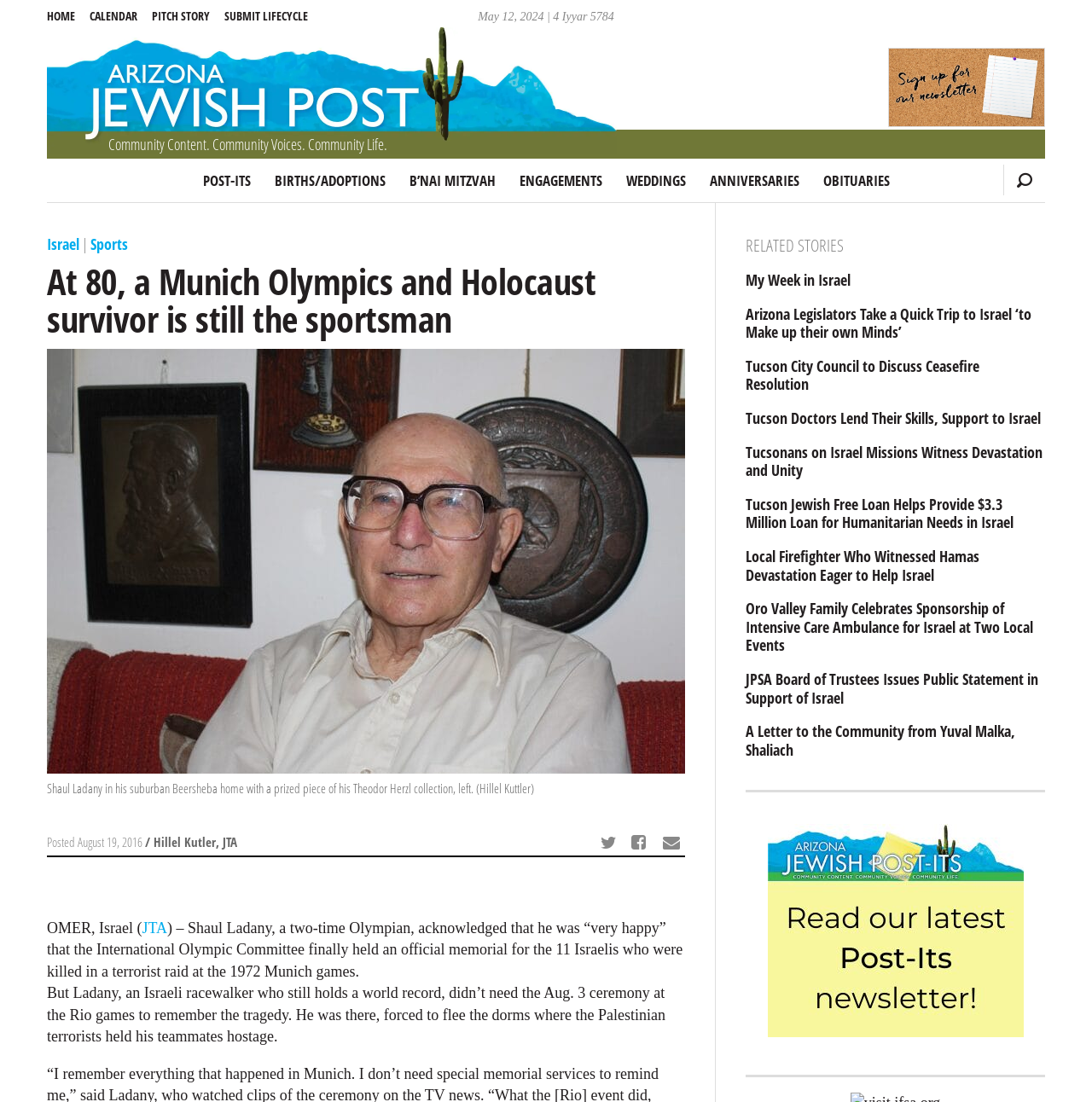Show the bounding box coordinates of the region that should be clicked to follow the instruction: "Visit ABOUT US page."

None